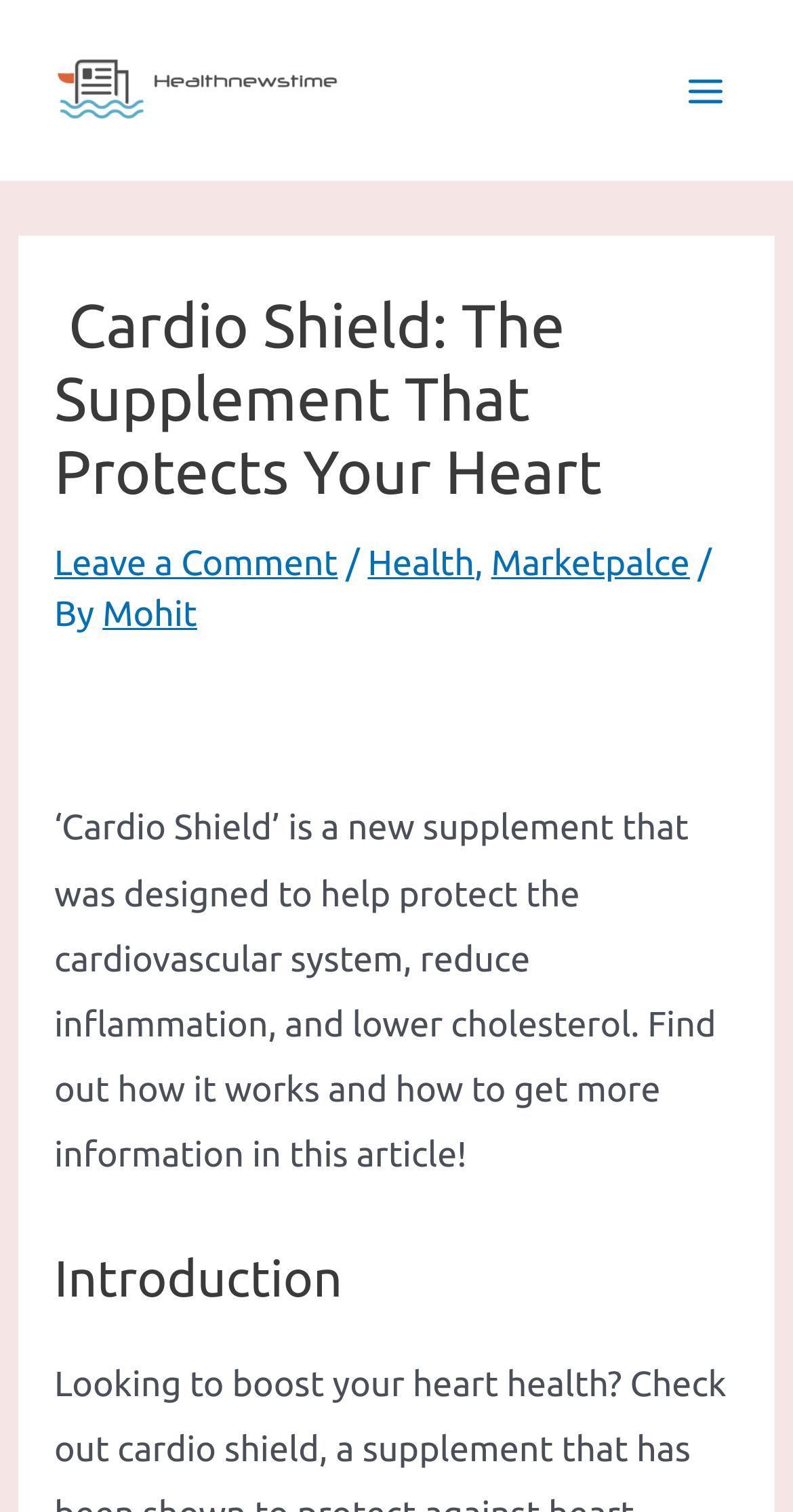Please respond in a single word or phrase: 
What is the topic of the introduction section?

Cardio Shield